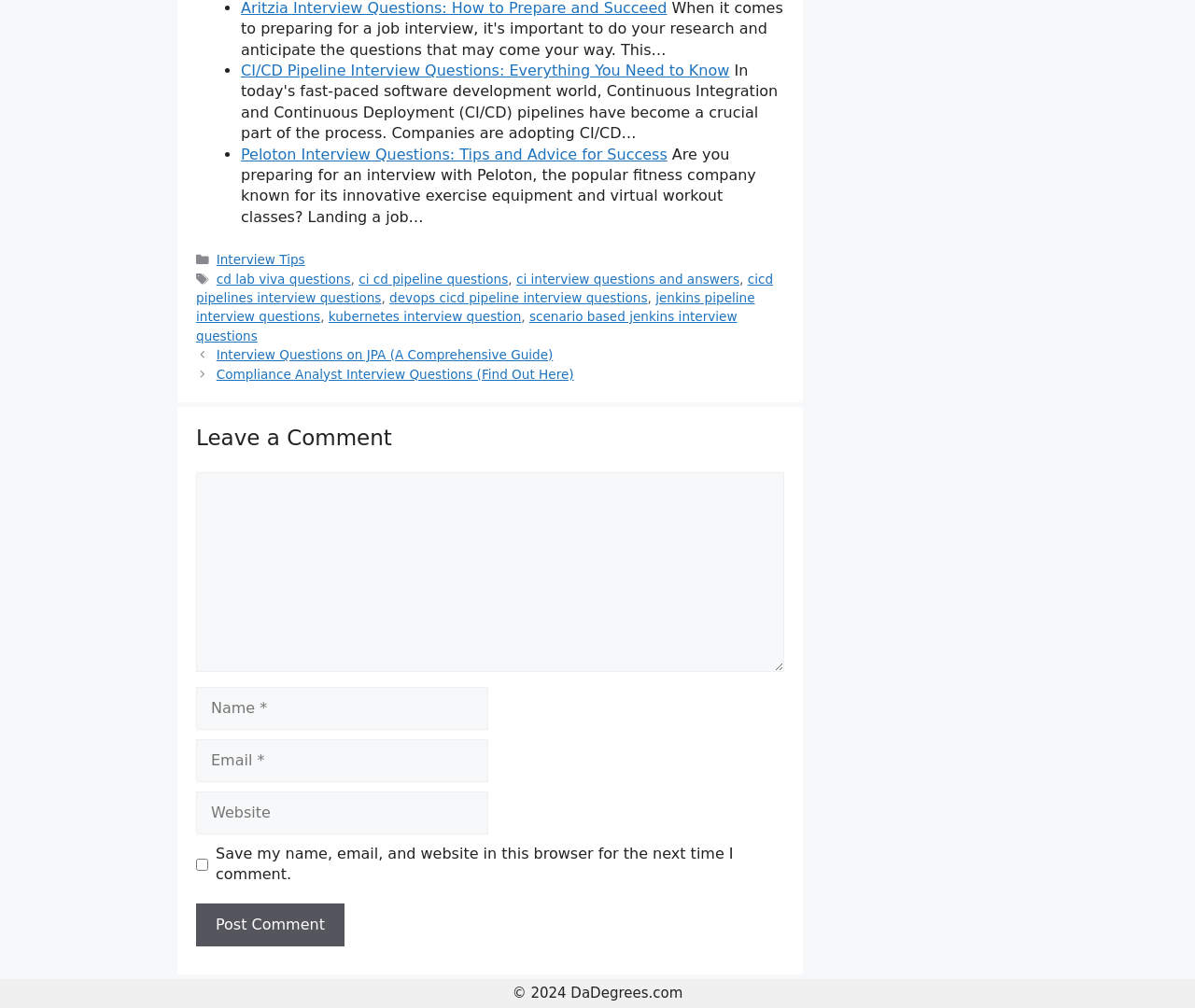What is the title of the first link on the webpage?
Answer the question with a single word or phrase by looking at the picture.

CI/CD Pipeline Interview Questions